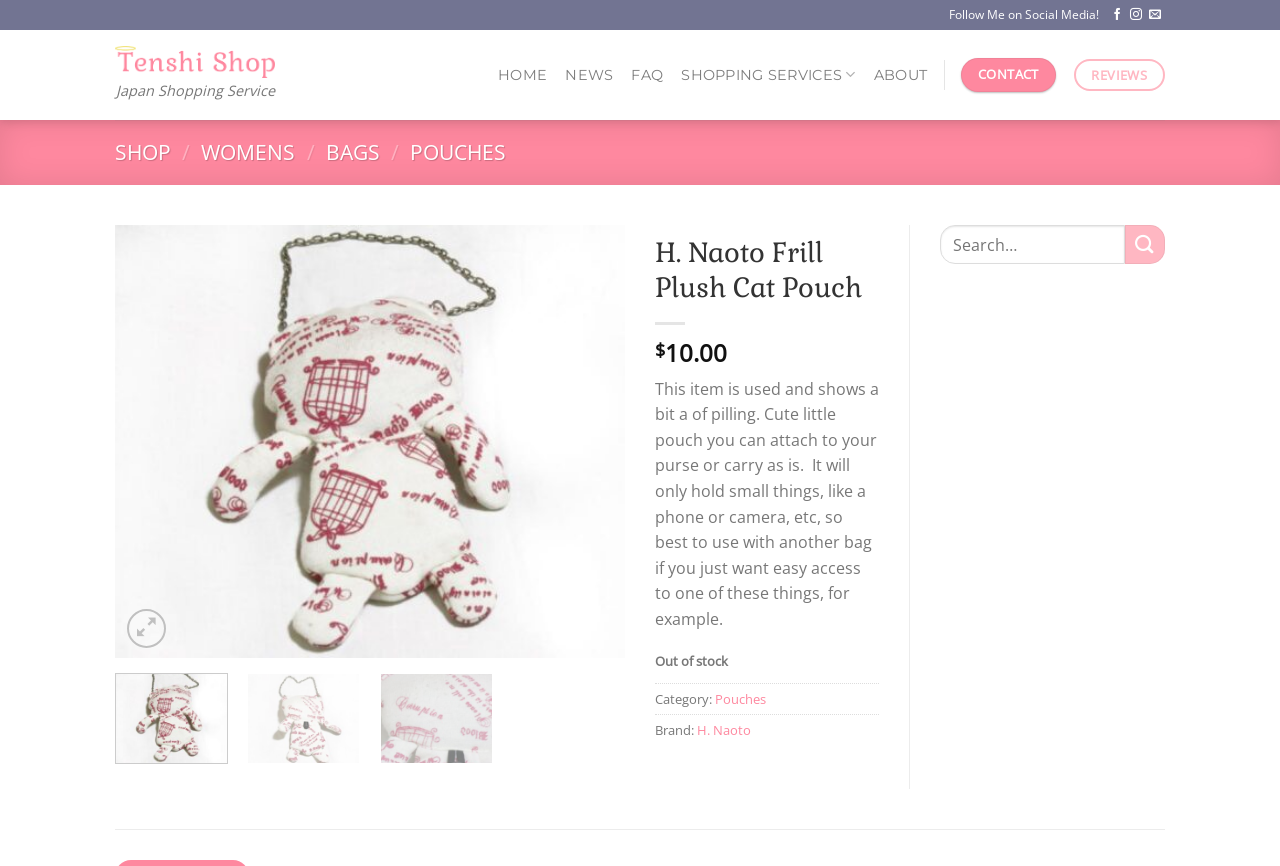Find and provide the bounding box coordinates for the UI element described with: "parent_node: Search for: name="s" placeholder="Search…"".

[0.734, 0.26, 0.879, 0.305]